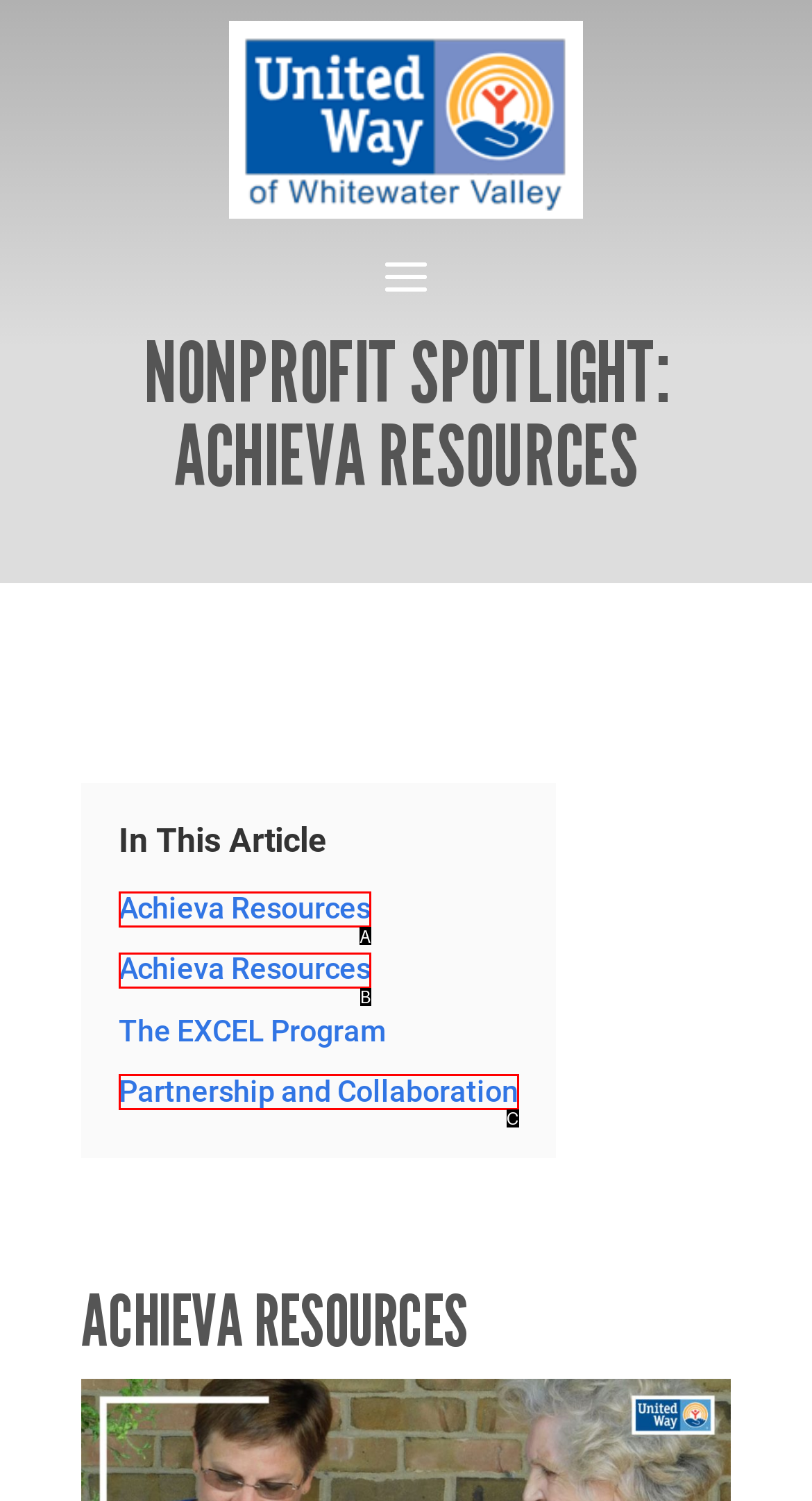Using the description: Achieva Resources
Identify the letter of the corresponding UI element from the choices available.

A